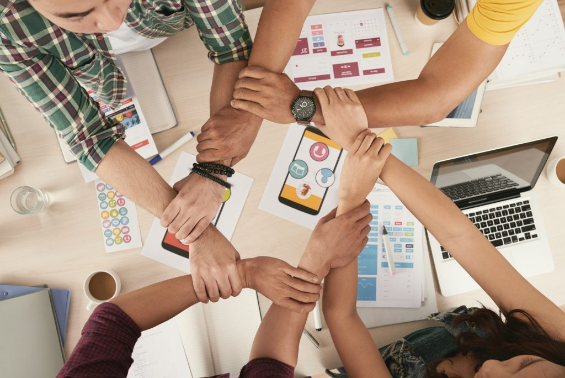What is the focus of SynergyLabs' mission?
Could you answer the question with a detailed and thorough explanation?

According to the caption, SynergyLabs' mission is to nurture the growth of blockchain technology and foster collaboration among entrepreneurs, developers, and enthusiasts within the Internet Computer Protocol ecosystem in Thailand and Malaysia. This suggests that the primary focus of SynergyLabs' mission is on blockchain technology.